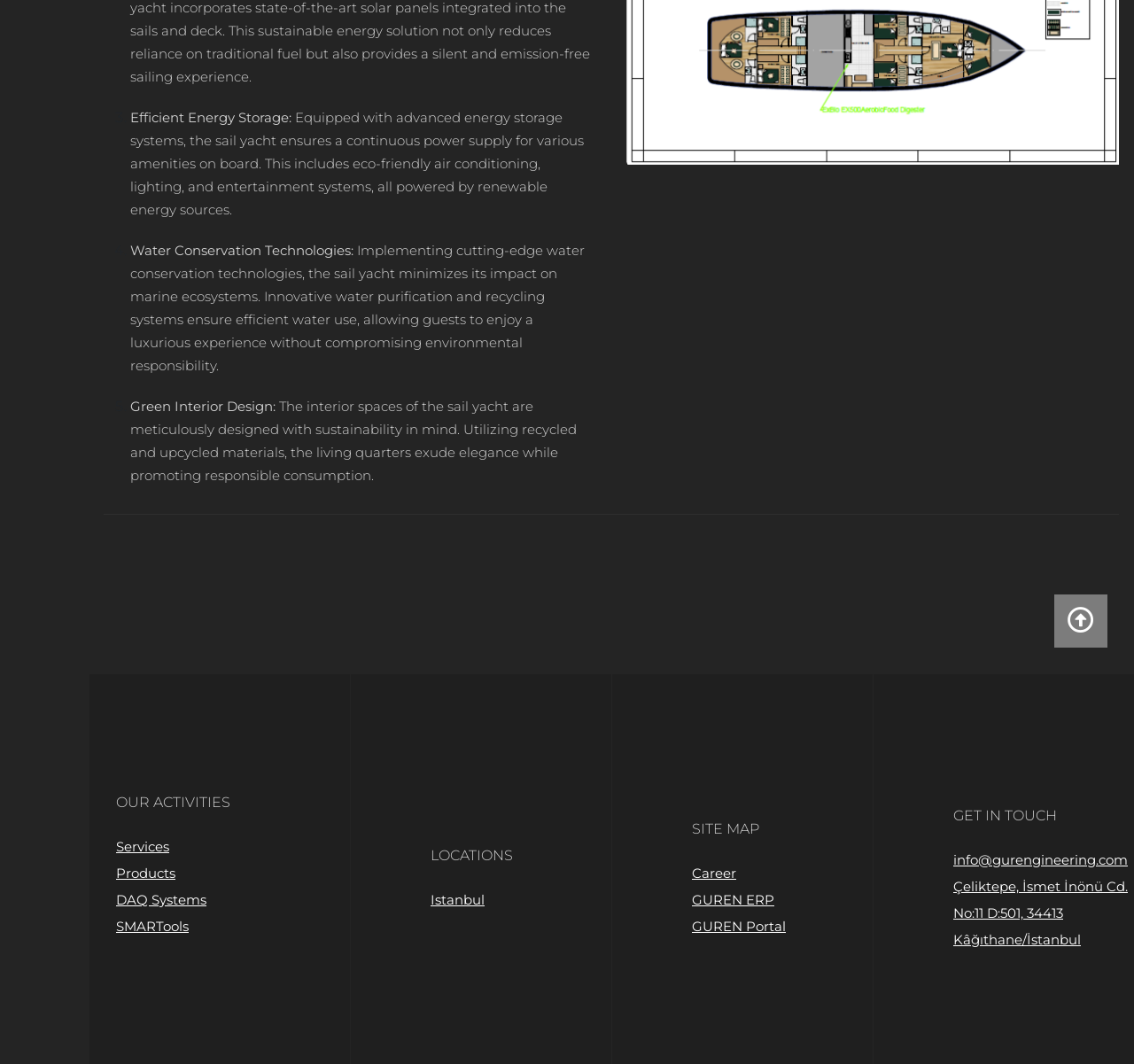Can you pinpoint the bounding box coordinates for the clickable element required for this instruction: "Learn about 'DAQ Systems'"? The coordinates should be four float numbers between 0 and 1, i.e., [left, top, right, bottom].

[0.102, 0.833, 0.182, 0.858]